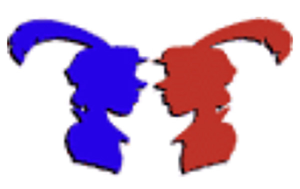Provide a brief response to the question below using one word or phrase:
What is the theme of the game 'Hodj 'n Podj'?

Friendly gameplay